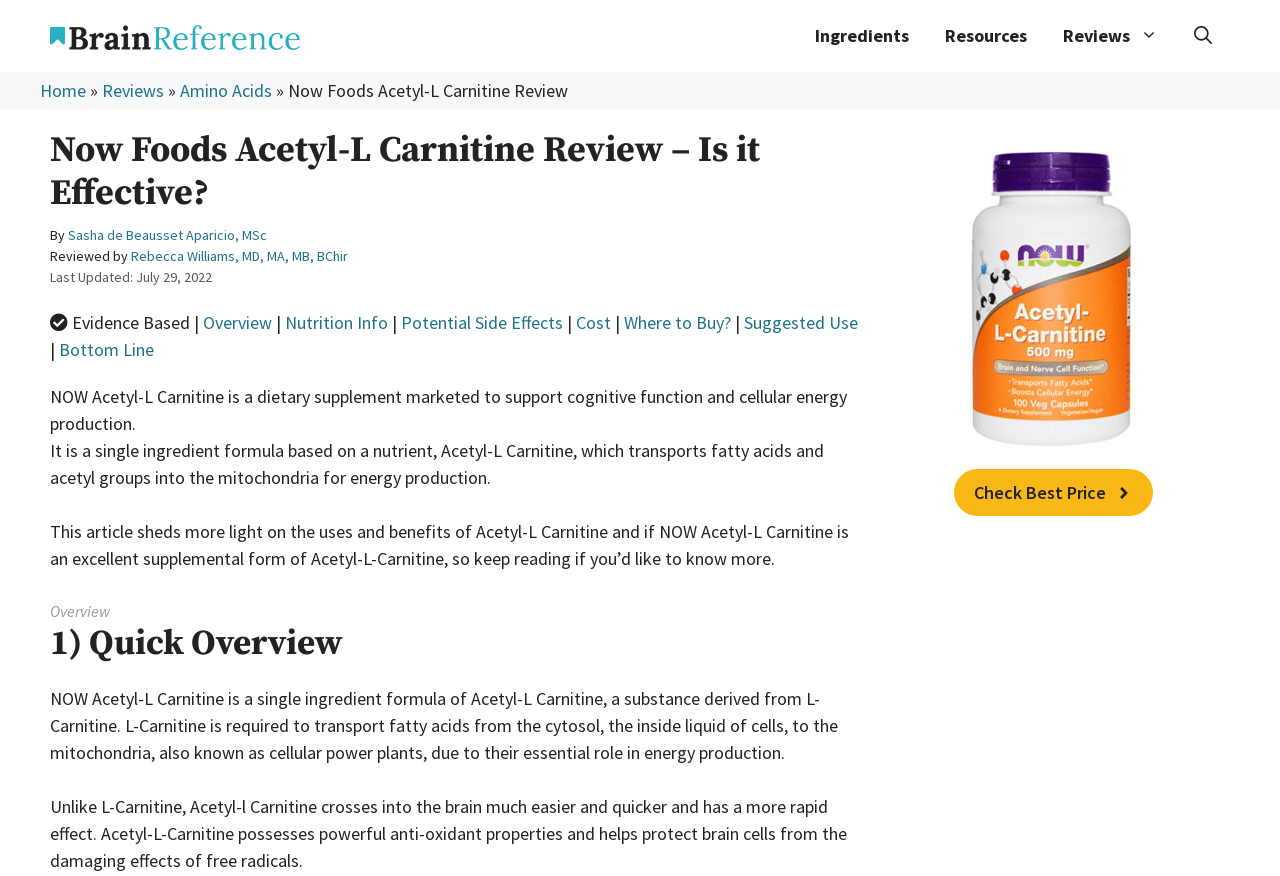Reply to the question below using a single word or brief phrase:
When was this article last updated?

July 29, 2022